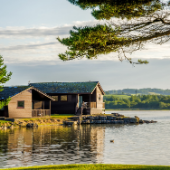Give a one-word or short phrase answer to this question: 
What is the environment of the holiday accommodation?

Tranquil